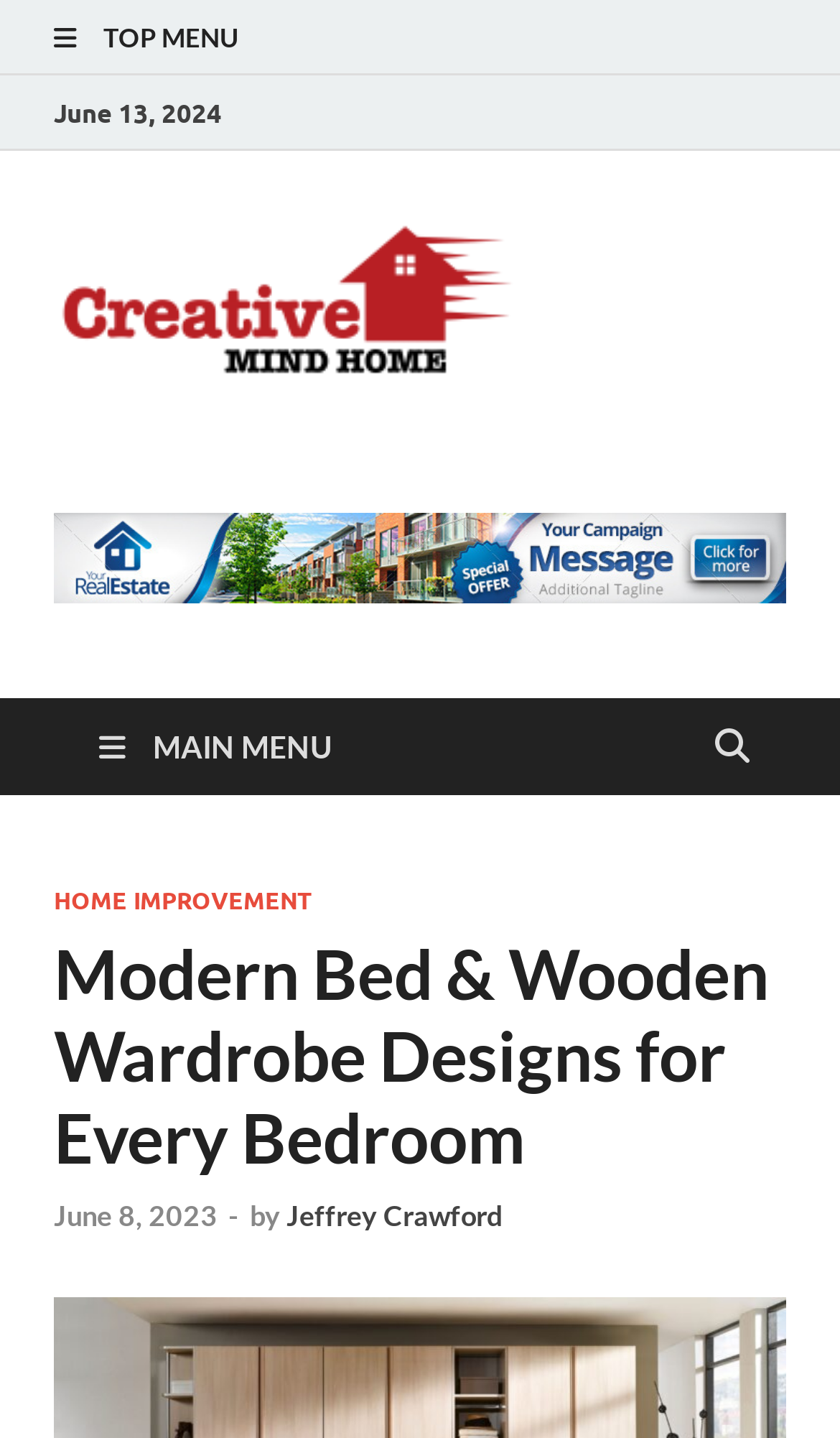Find the main header of the webpage and produce its text content.

Modern Bed & Wooden Wardrobe Designs for Every Bedroom